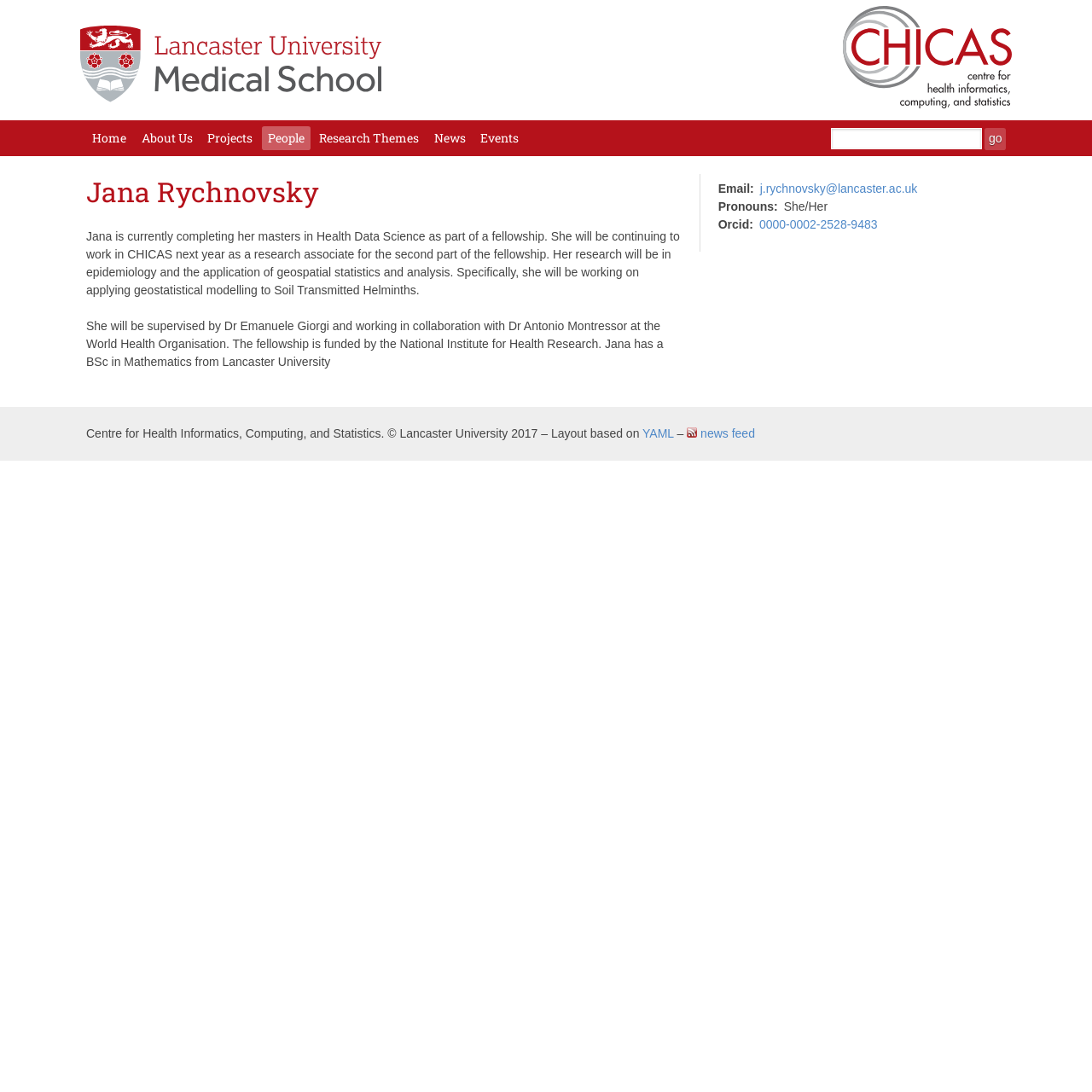Identify the bounding box coordinates of the area you need to click to perform the following instruction: "view Jana's email".

[0.696, 0.166, 0.84, 0.179]